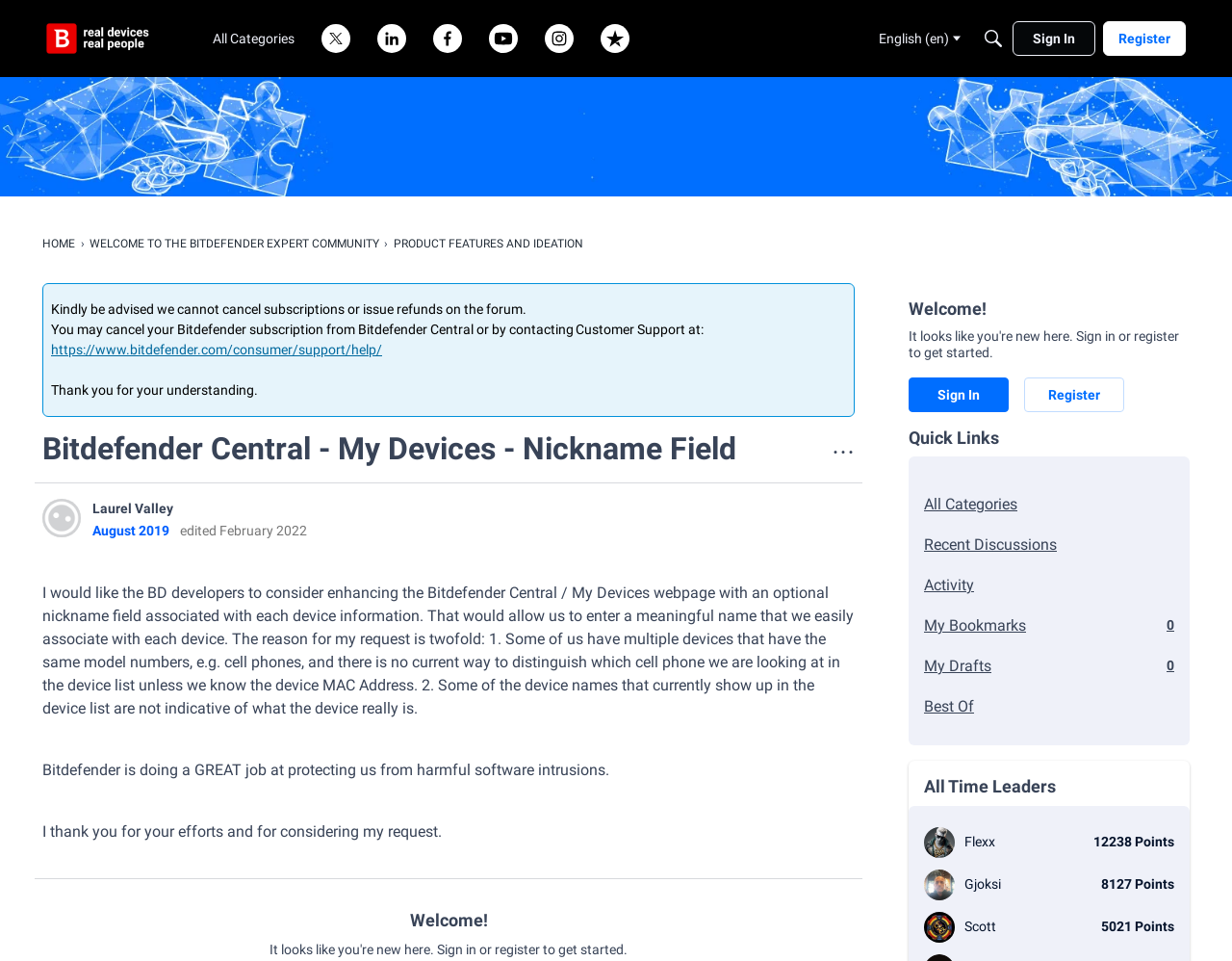How many links are there in the breadcrumb navigation?
Using the visual information, respond with a single word or phrase.

4